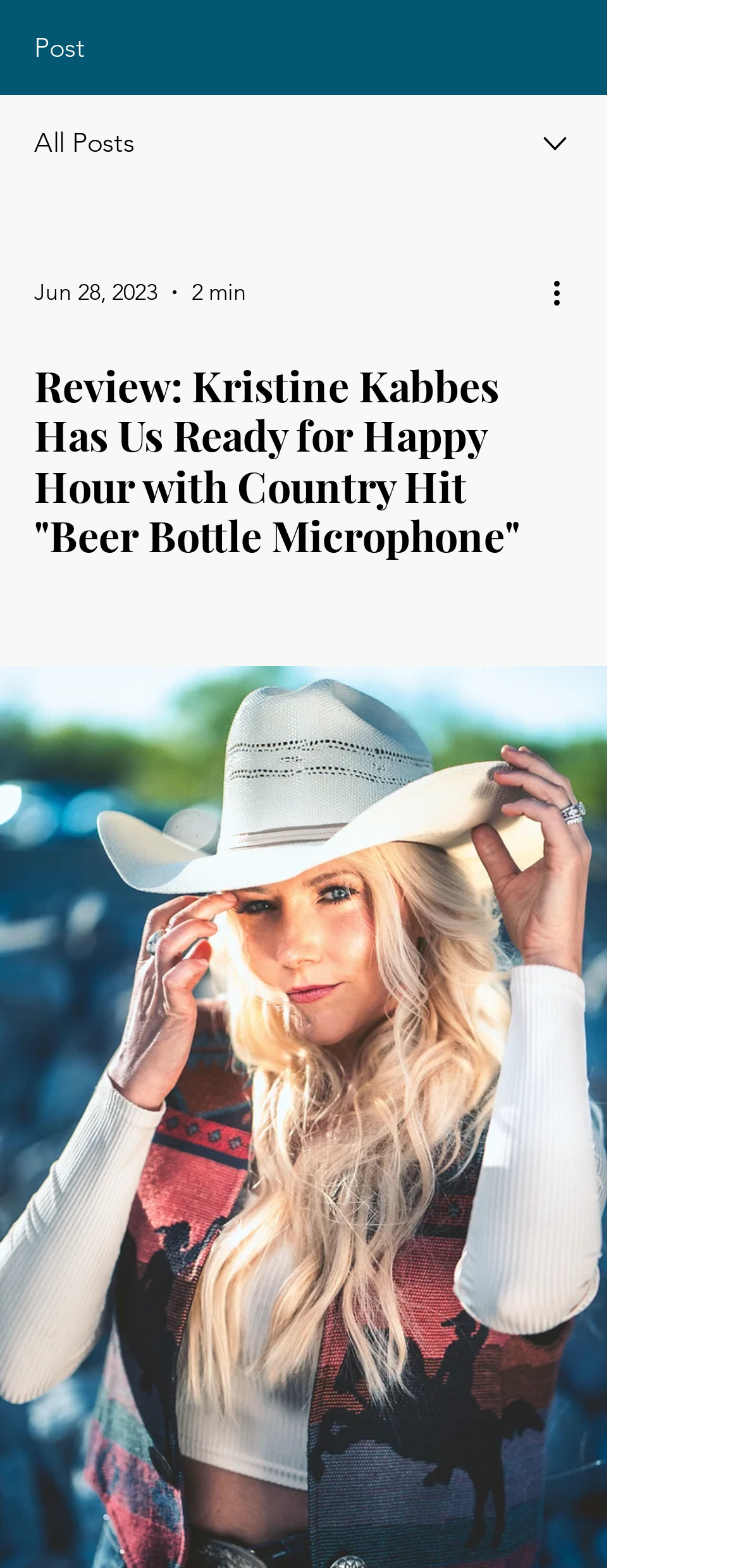Identify the bounding box for the element characterized by the following description: "aria-label="More actions"".

[0.738, 0.172, 0.8, 0.201]